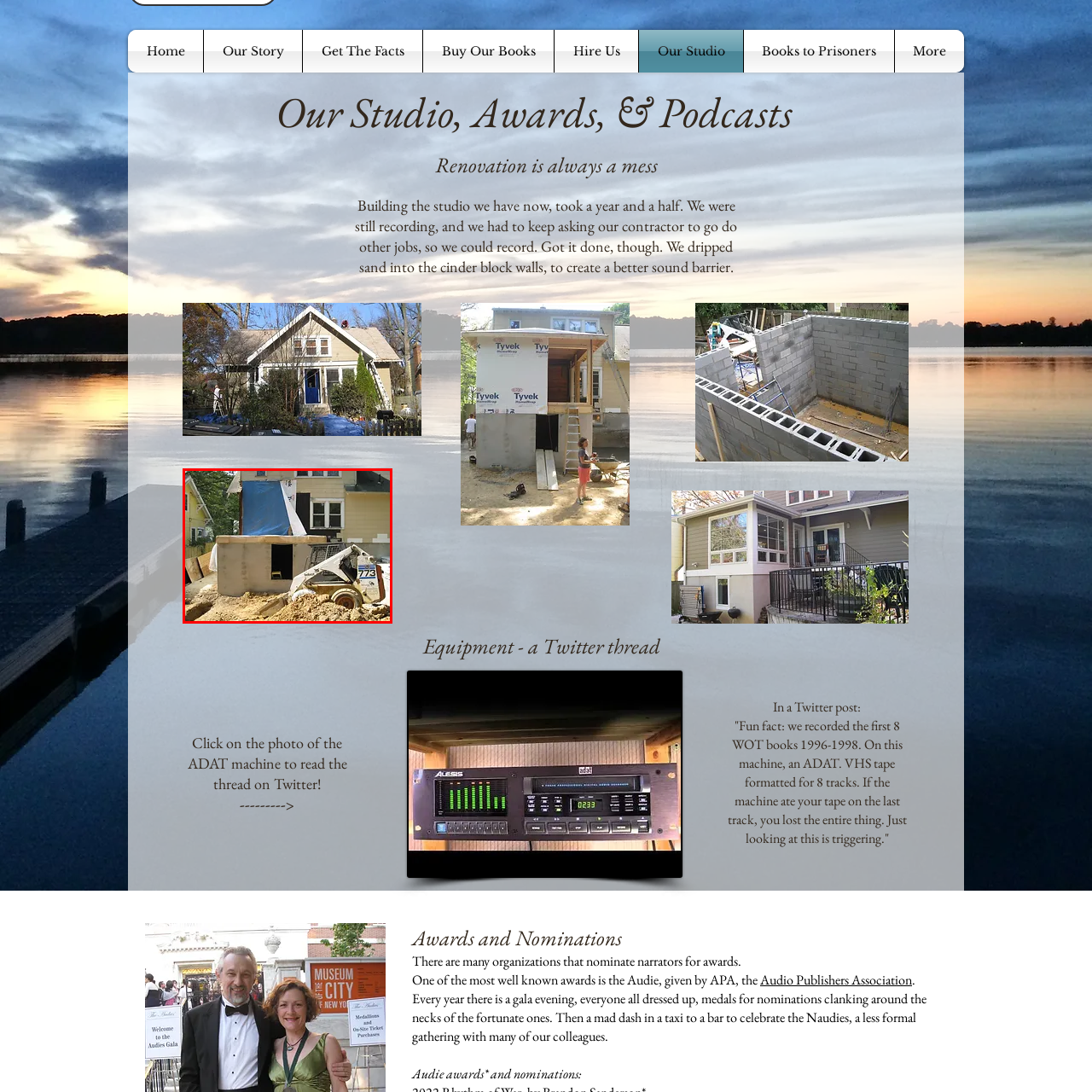Focus on the image within the purple boundary, What type of vehicle is parked in the foreground? 
Answer briefly using one word or phrase.

Skid steer loader